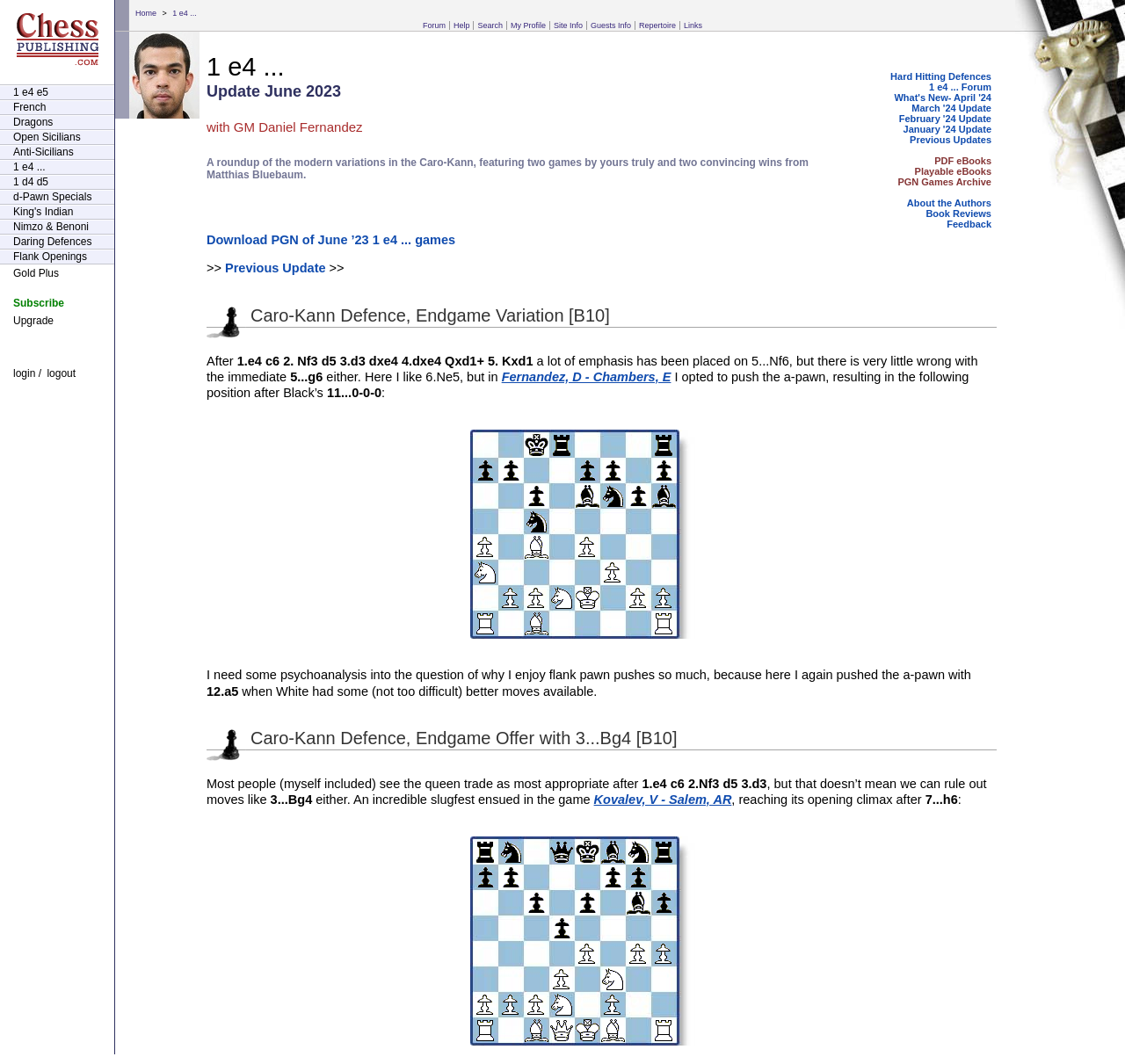How many images are in the layout table?
Examine the image and give a concise answer in one word or a short phrase.

8